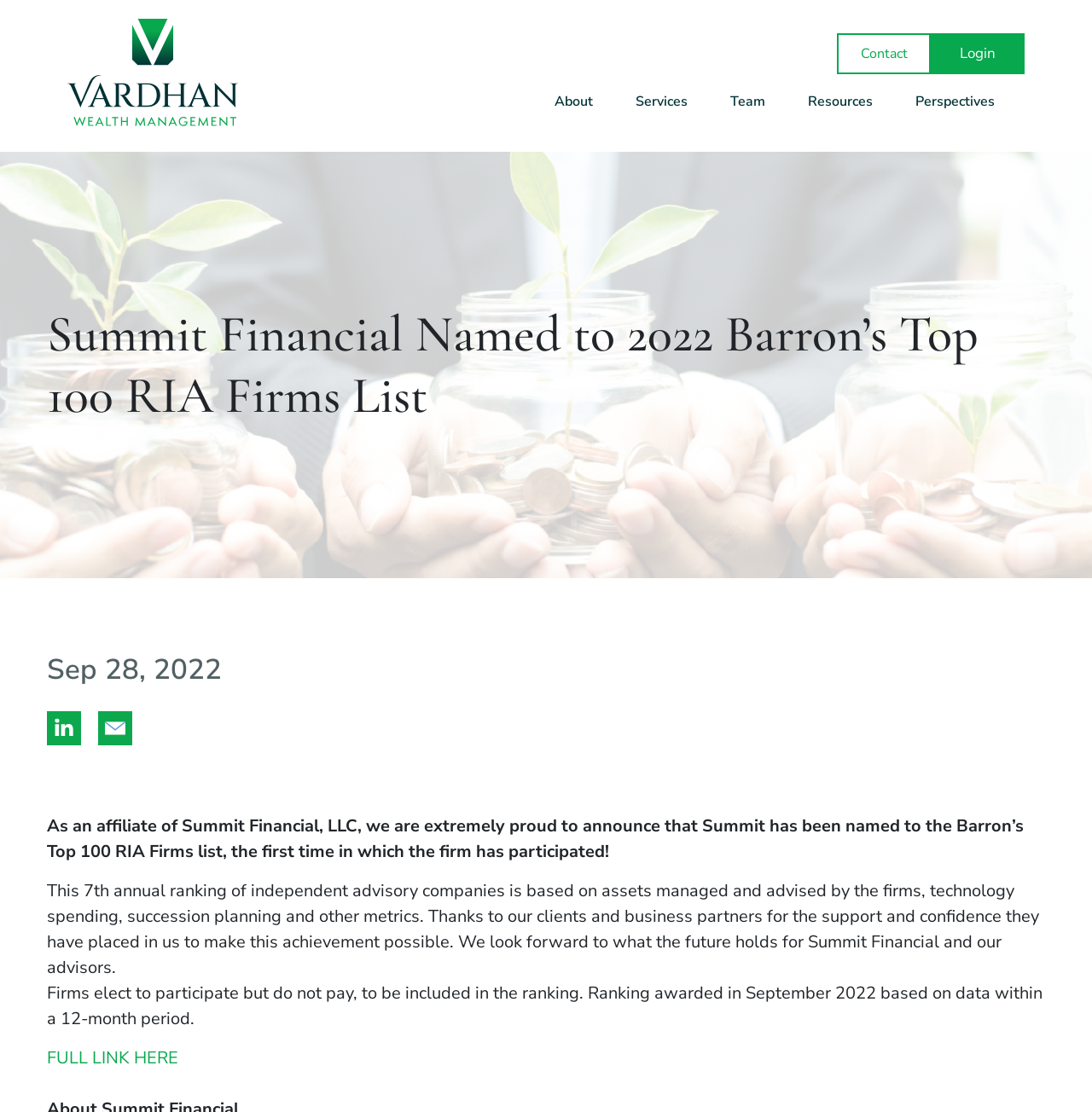Can you find the bounding box coordinates for the element to click on to achieve the instruction: "Login to the website"?

[0.853, 0.031, 0.938, 0.066]